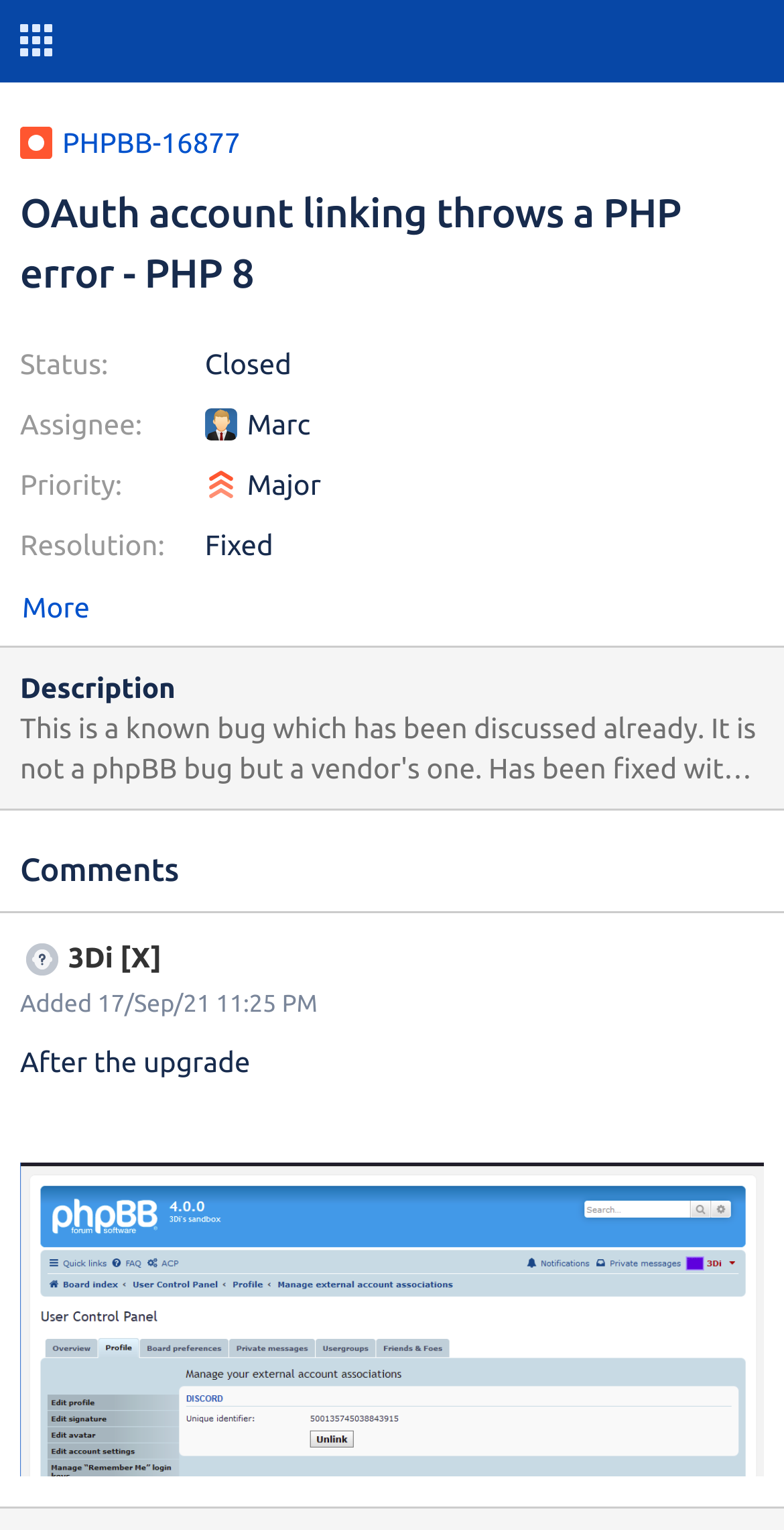What is the resolution of the issue?
Refer to the image and provide a concise answer in one word or phrase.

Fixed